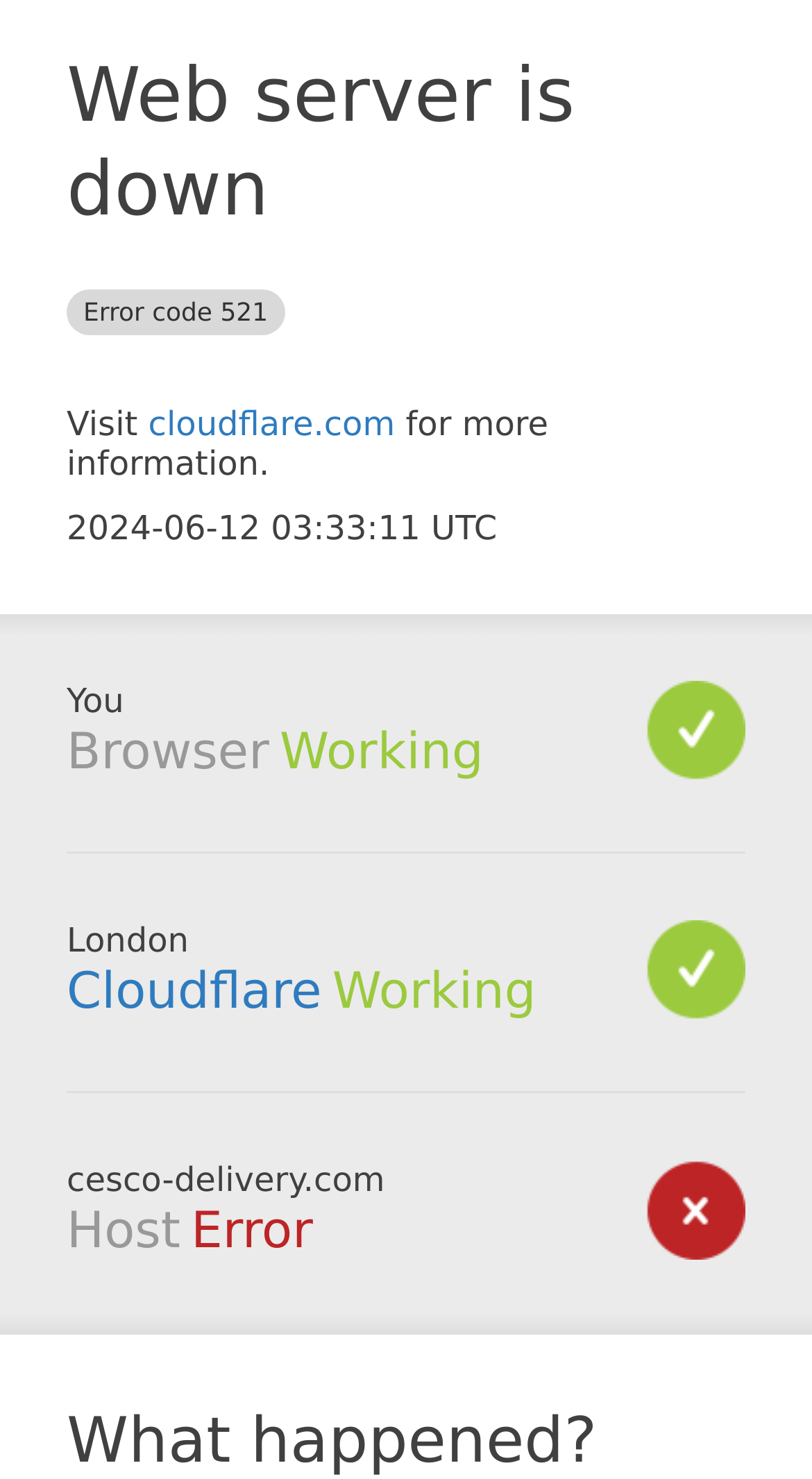Provide the bounding box coordinates of the HTML element this sentence describes: "cloudflare.com".

[0.183, 0.273, 0.486, 0.3]